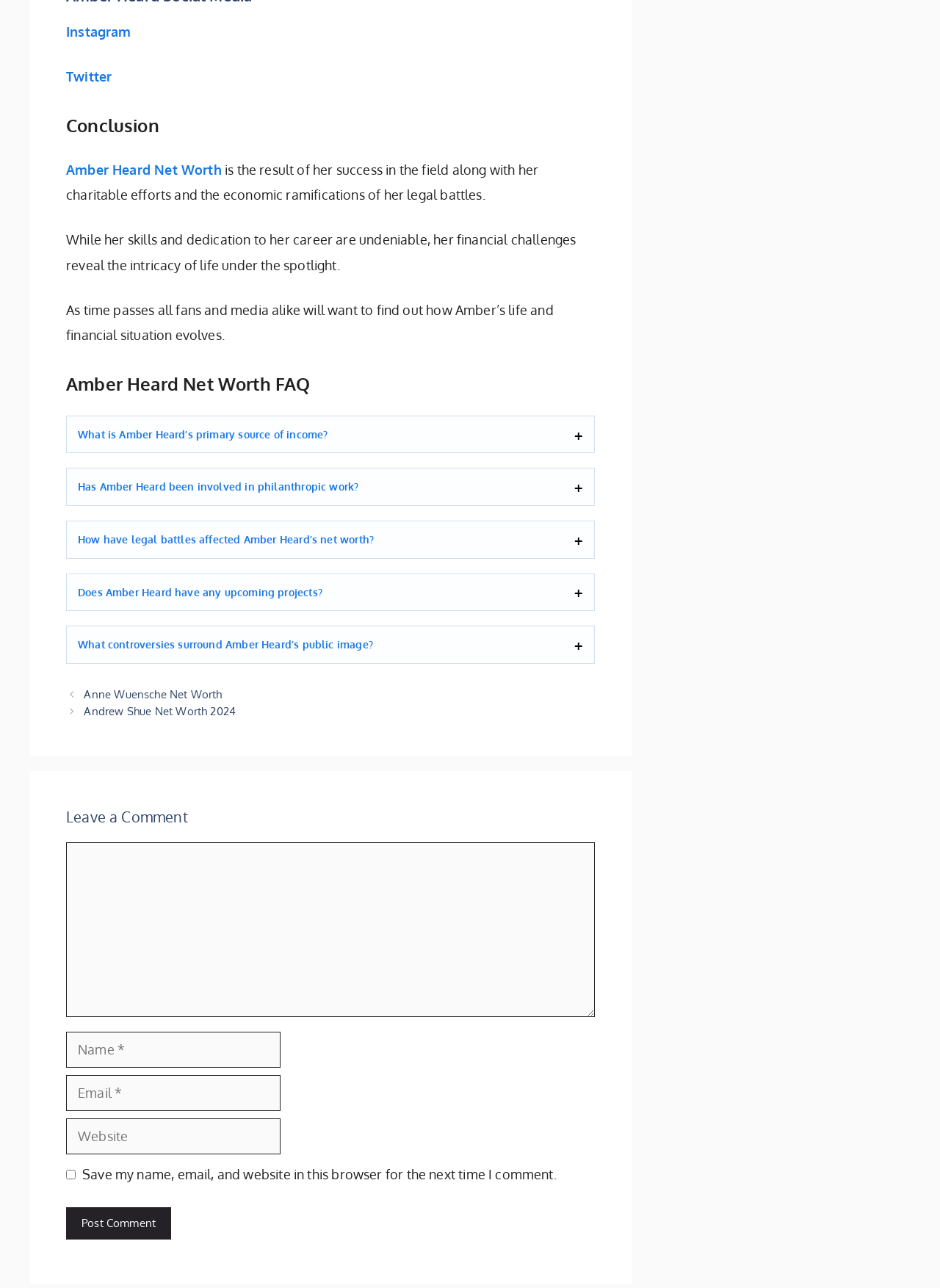Answer the question in one word or a short phrase:
What is the purpose of the textbox at the bottom of the webpage?

Leave a comment